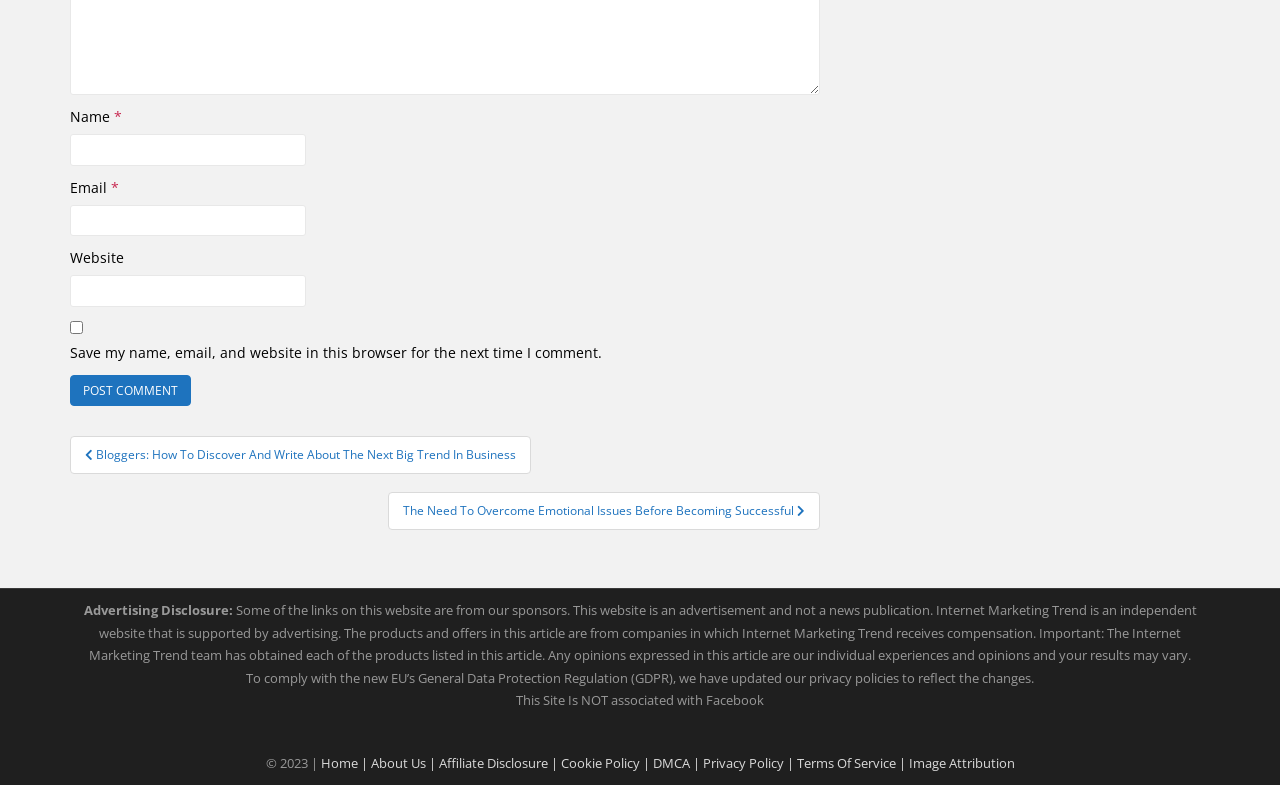Please determine the bounding box coordinates for the element that should be clicked to follow these instructions: "Go to the home page".

[0.25, 0.961, 0.289, 0.984]